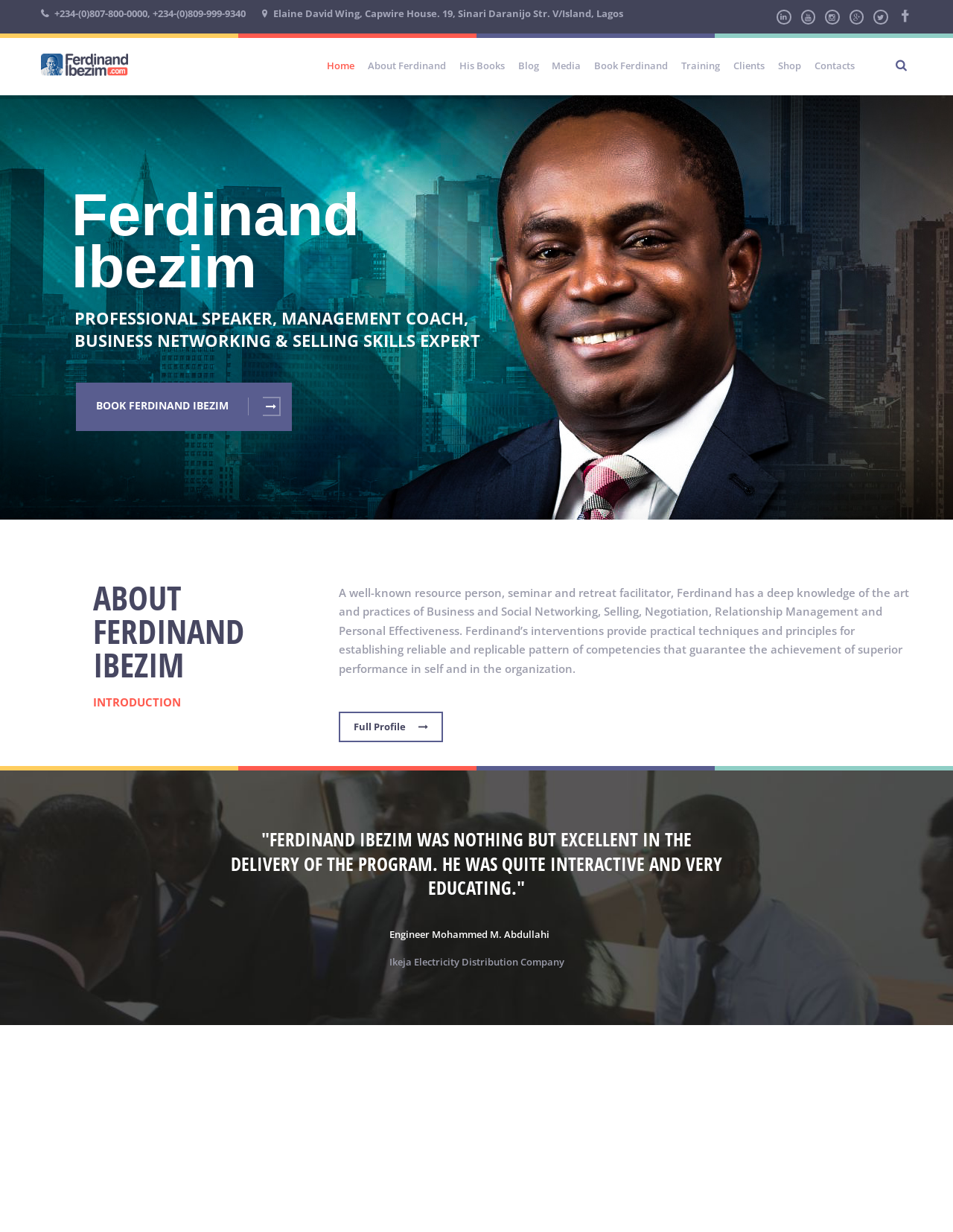Provide a one-word or short-phrase answer to the question:
What is the topic of Ferdinand's interventions?

Business and Social Networking, Selling, Negotiation, Relationship Management and Personal Effectiveness